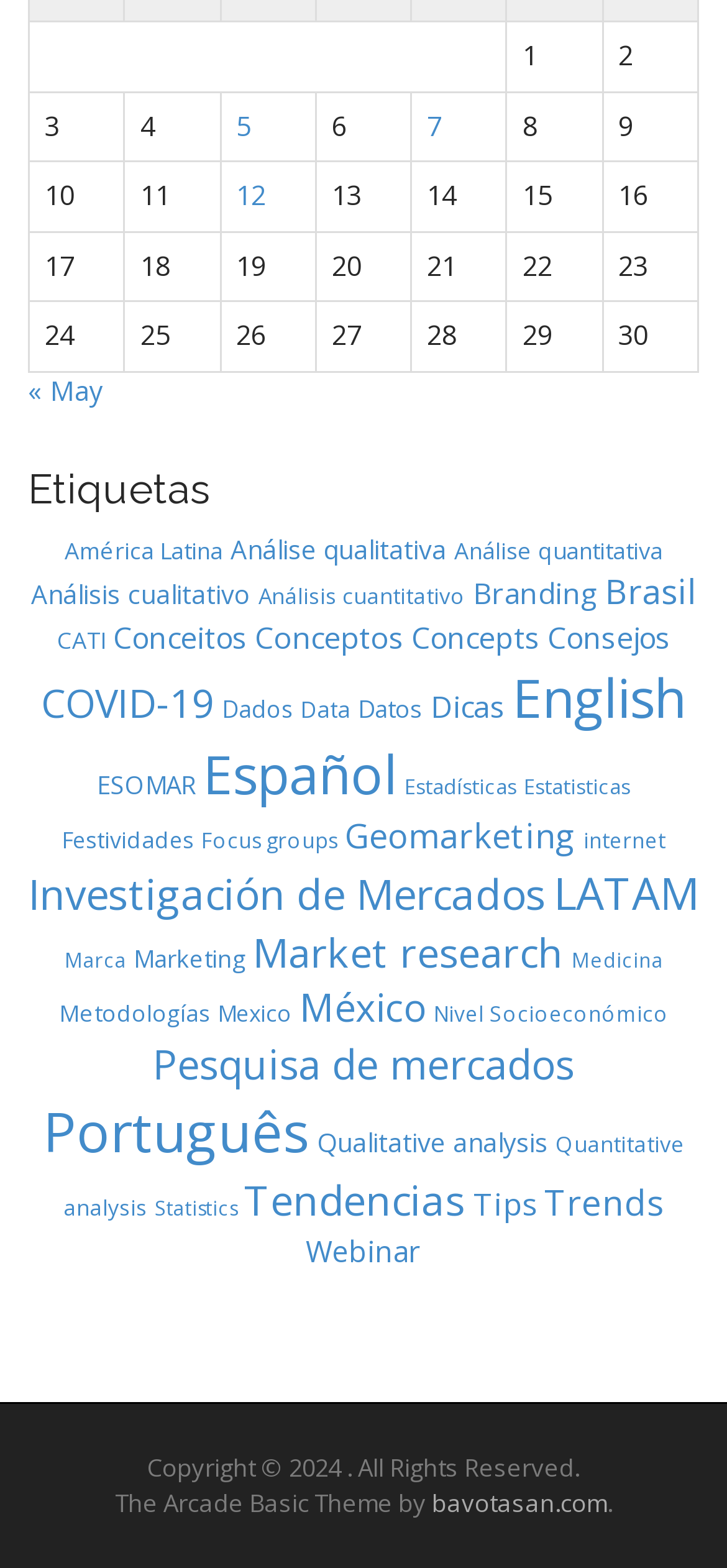Provide the bounding box for the UI element matching this description: "Qualitative analysis".

[0.436, 0.716, 0.754, 0.739]